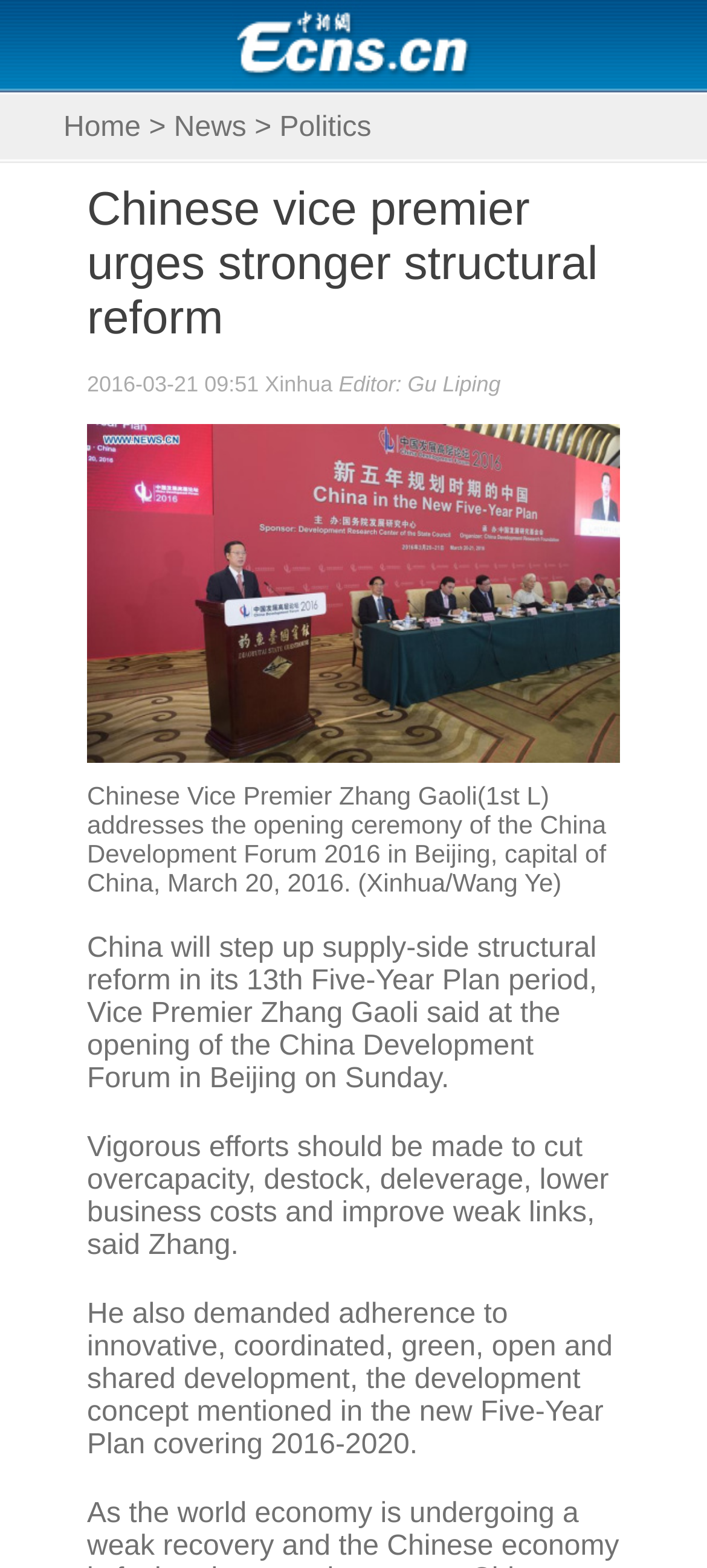What is the topic of the China Development Forum mentioned in the article? Using the information from the screenshot, answer with a single word or phrase.

Structural reform